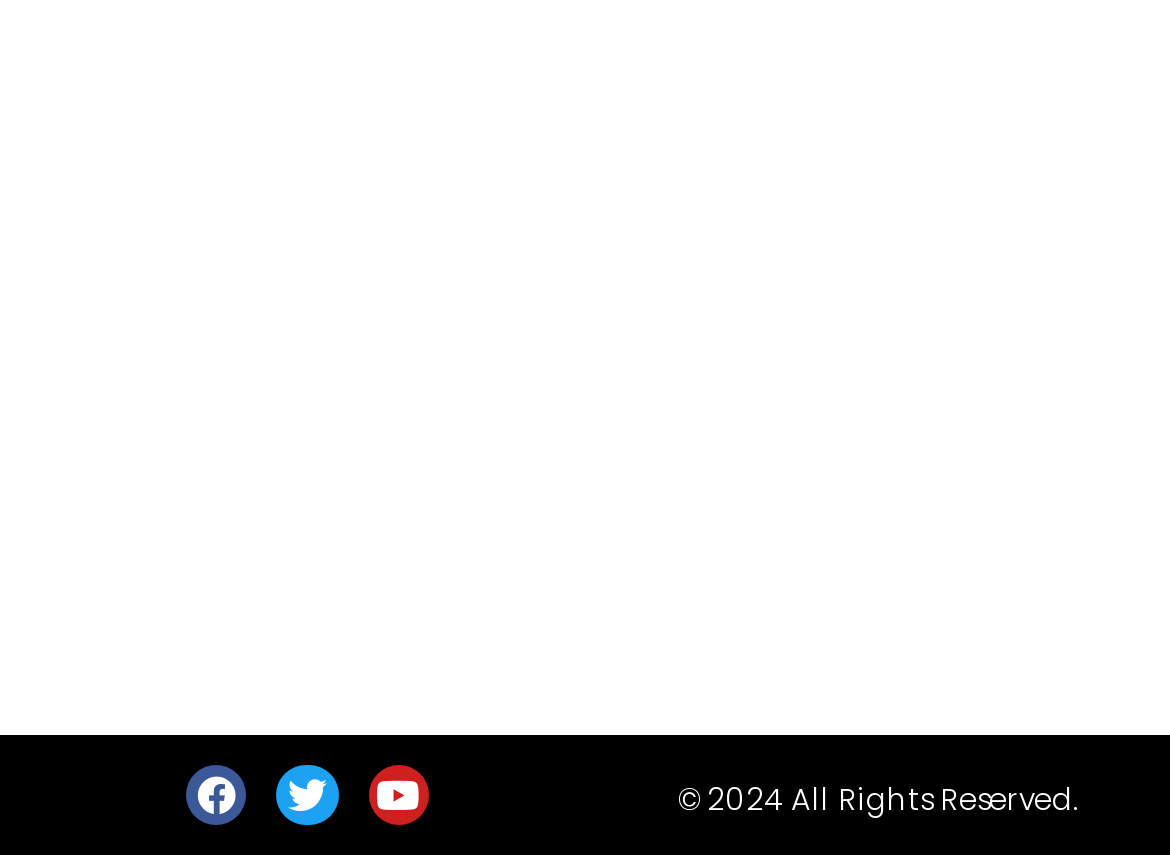Give the bounding box coordinates for the element described by: "Twitter".

[0.237, 0.894, 0.289, 0.966]